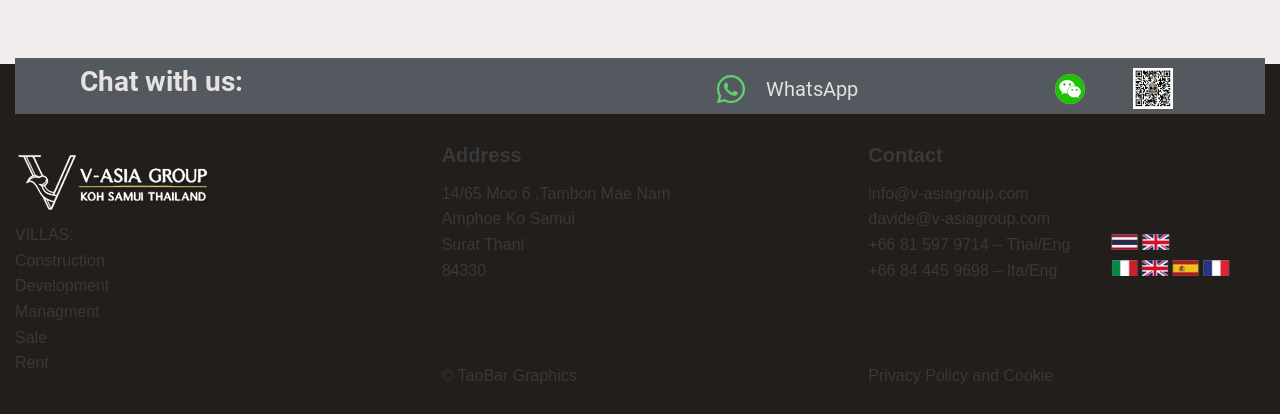Locate the bounding box for the described UI element: "Privacy Policy and Cookie". Ensure the coordinates are four float numbers between 0 and 1, formatted as [left, top, right, bottom].

[0.678, 0.887, 0.823, 0.928]